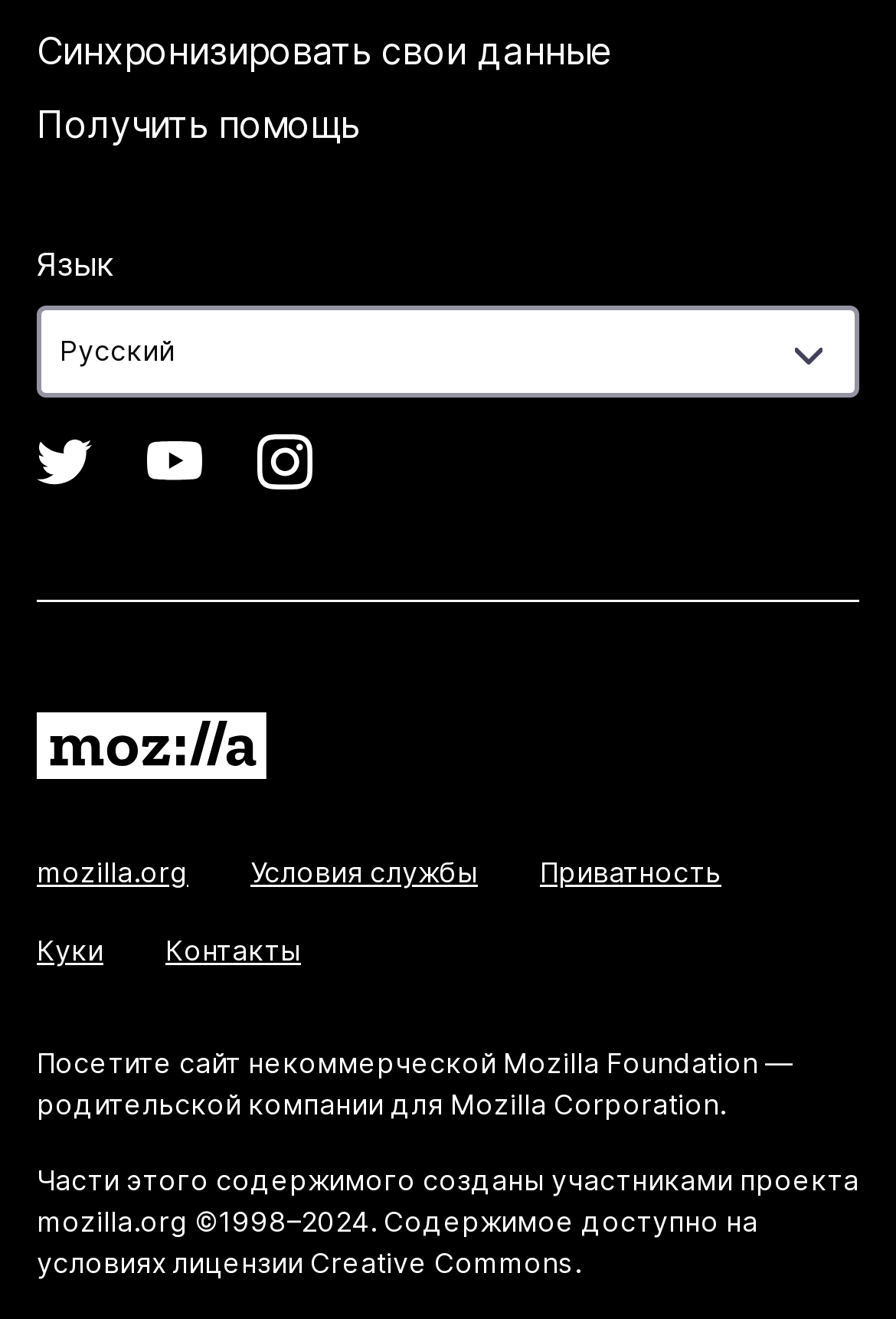Find the bounding box coordinates of the clickable element required to execute the following instruction: "Click the 'Menu' button". Provide the coordinates as four float numbers between 0 and 1, i.e., [left, top, right, bottom].

None